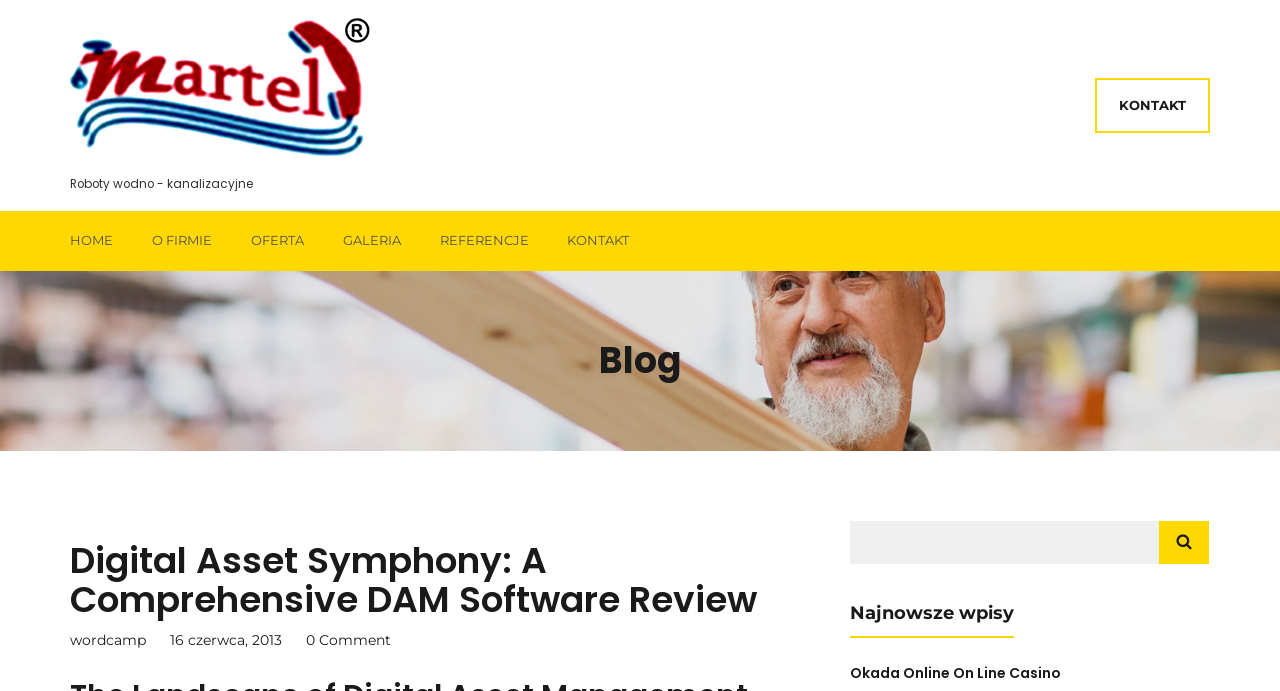Offer an extensive depiction of the webpage and its key elements.

The webpage is a blog post titled "Digital Asset Symphony: A Comprehensive DAM Software Review" on the Martel website. At the top left, there is a logo of Martel, accompanied by a link to the Martel website. Below the logo, there is a Polish phrase "Roboty wodno - kanalizacyjne" which translates to "Water and sewage robots".

On the top right, there are several navigation links, including "HOME", "O FIRMIE" (About the company), "OFERTA" (Offer), "GALERIA" (Gallery), "REFERENCJE" (References), and "KONTAKT" (Contact).

Below the navigation links, there is a heading "Blog" followed by the title of the blog post "Digital Asset Symphony: A Comprehensive DAM Software Review". The blog post is dated "16 czerwca, 2013" (June 16, 2013) and has no comments.

On the right side of the blog post, there is a search bar with a label "Szukaj:" (Search) and a button to submit the search query. Below the search bar, there is a heading "Najnowsze wpisy" (Latest entries) followed by a link to another blog post titled "Okada Online On Line Casino".

Overall, the webpage appears to be a blog post on a company website, with navigation links and a search bar on the top, and a blog post with a title, date, and links to other blog posts on the bottom.